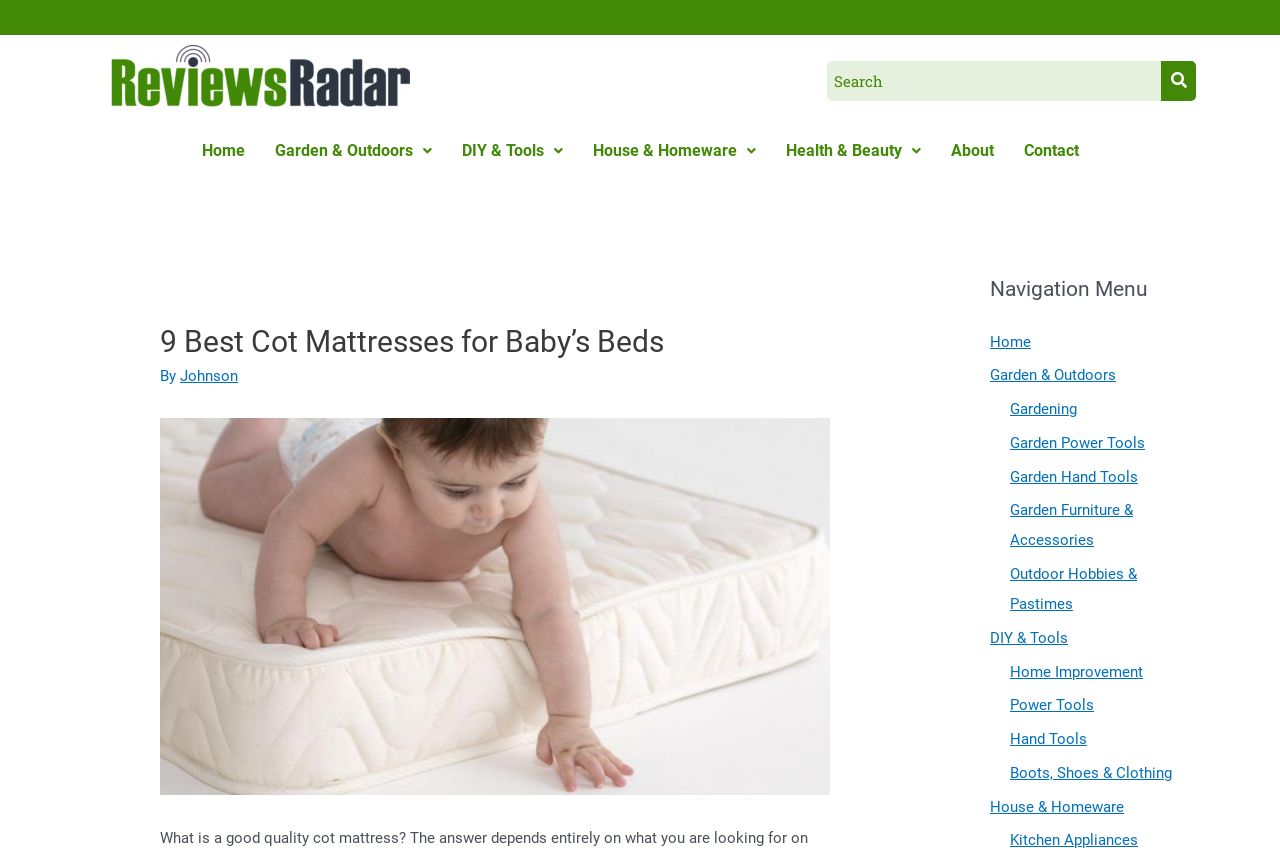Find and provide the bounding box coordinates for the UI element described with: "Kitchen Appliances".

[0.789, 0.977, 0.889, 0.998]